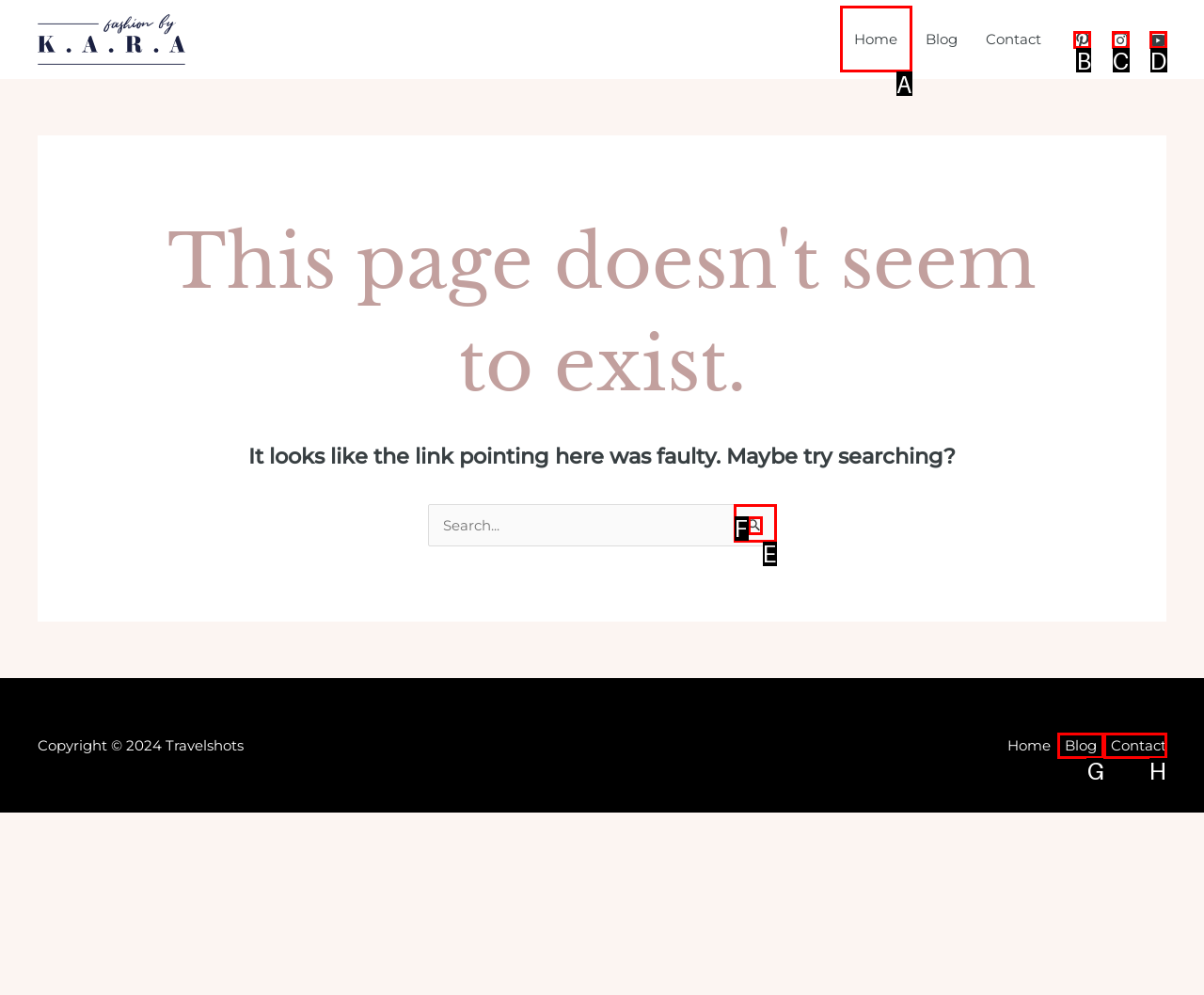Which option should you click on to fulfill this task: open pinterest? Answer with the letter of the correct choice.

B